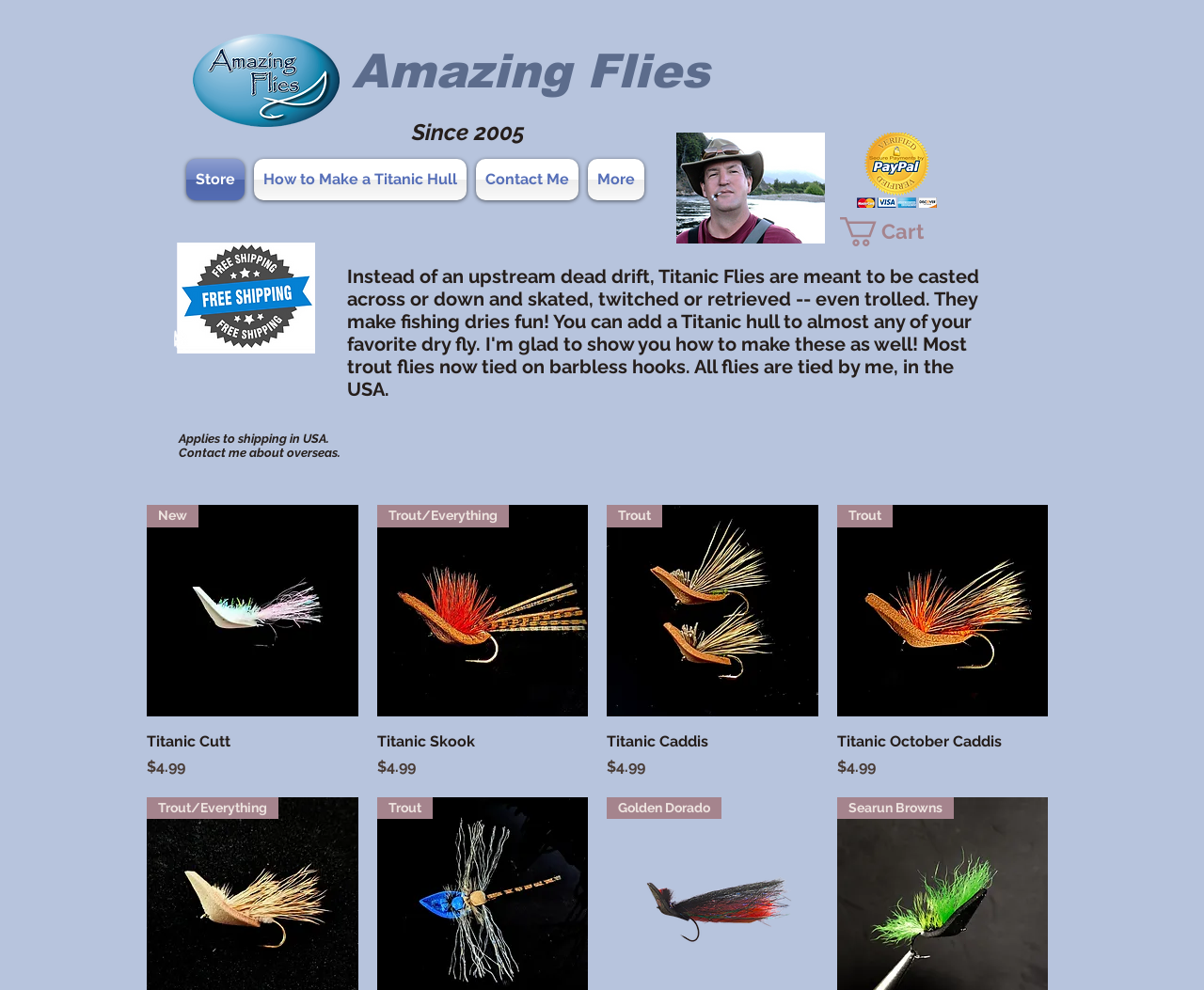What is unique about Titanic flies?
Give a one-word or short-phrase answer derived from the screenshot.

They can be actively moved